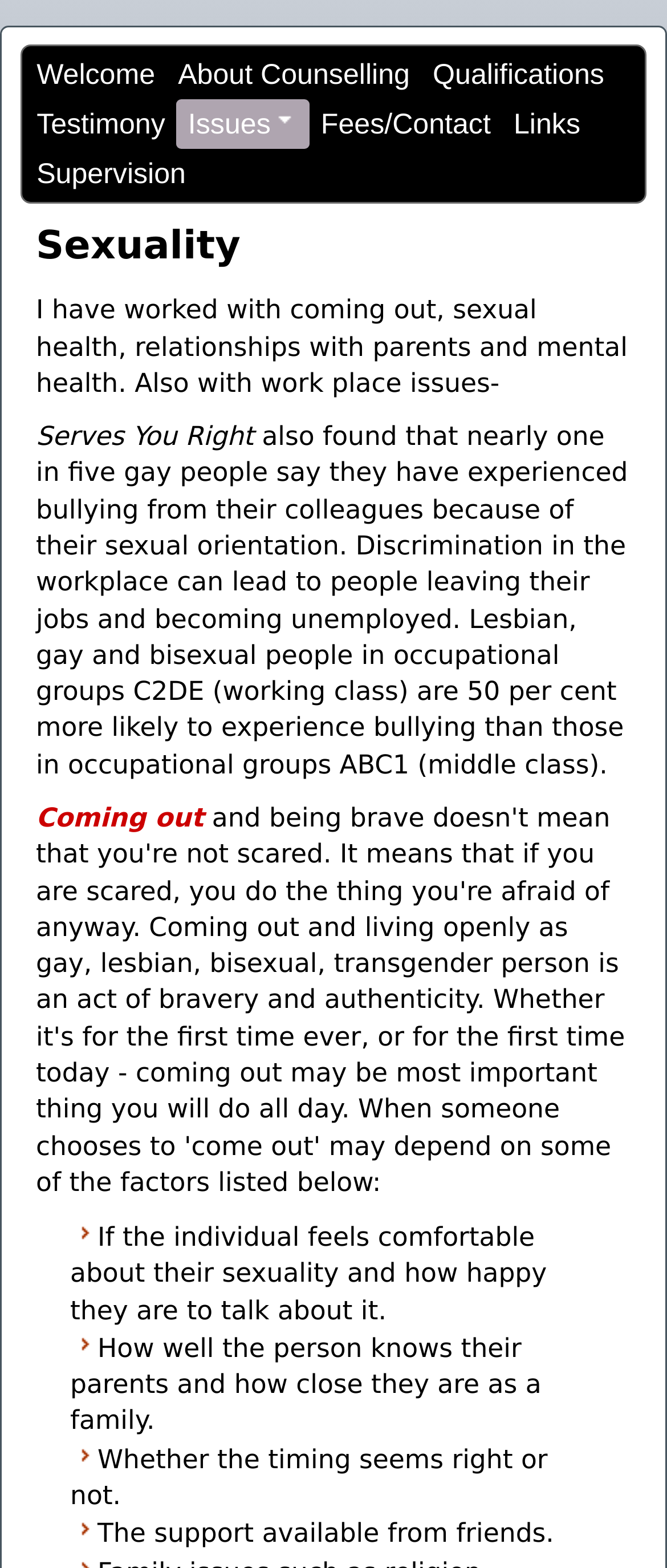What is the main topic of the webpage?
Provide an in-depth and detailed explanation in response to the question.

The main topic of the webpage is 'Sexuality' as indicated by the heading 'Sexuality' and the content of the webpage which discusses various issues related to sexuality.